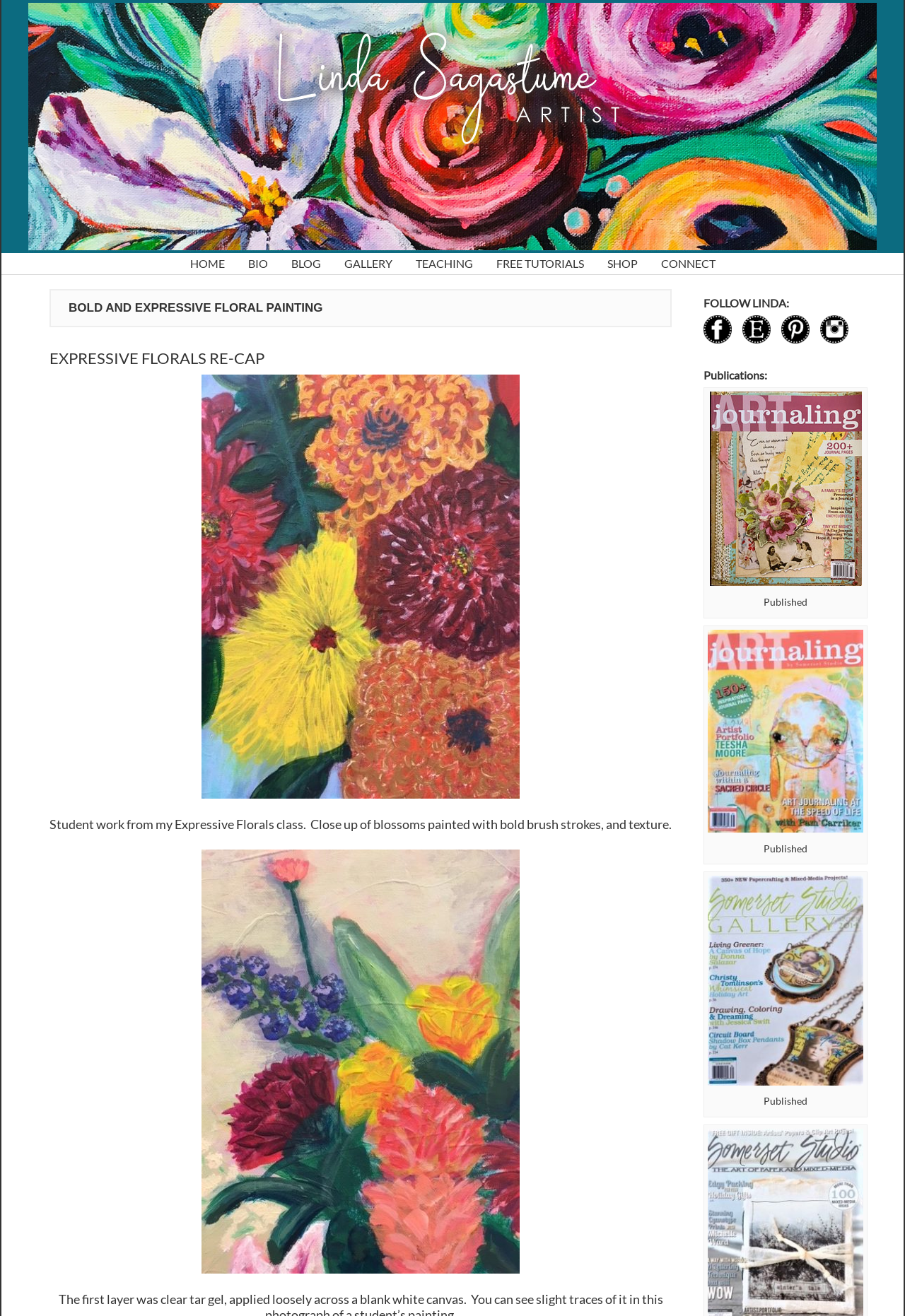Please find the bounding box coordinates of the element's region to be clicked to carry out this instruction: "follow on facebook".

[0.777, 0.24, 0.809, 0.261]